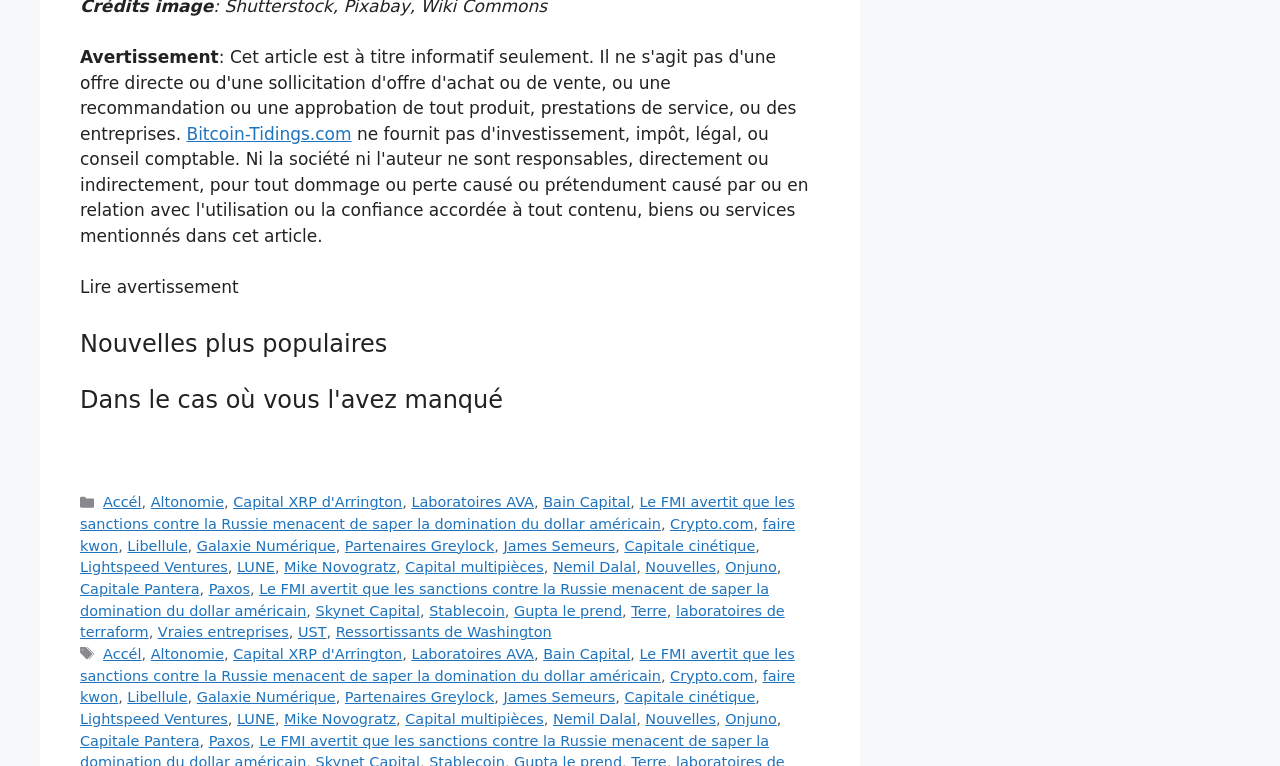Point out the bounding box coordinates of the section to click in order to follow this instruction: "Read 'Nouvelles plus populaires'".

[0.062, 0.426, 0.641, 0.473]